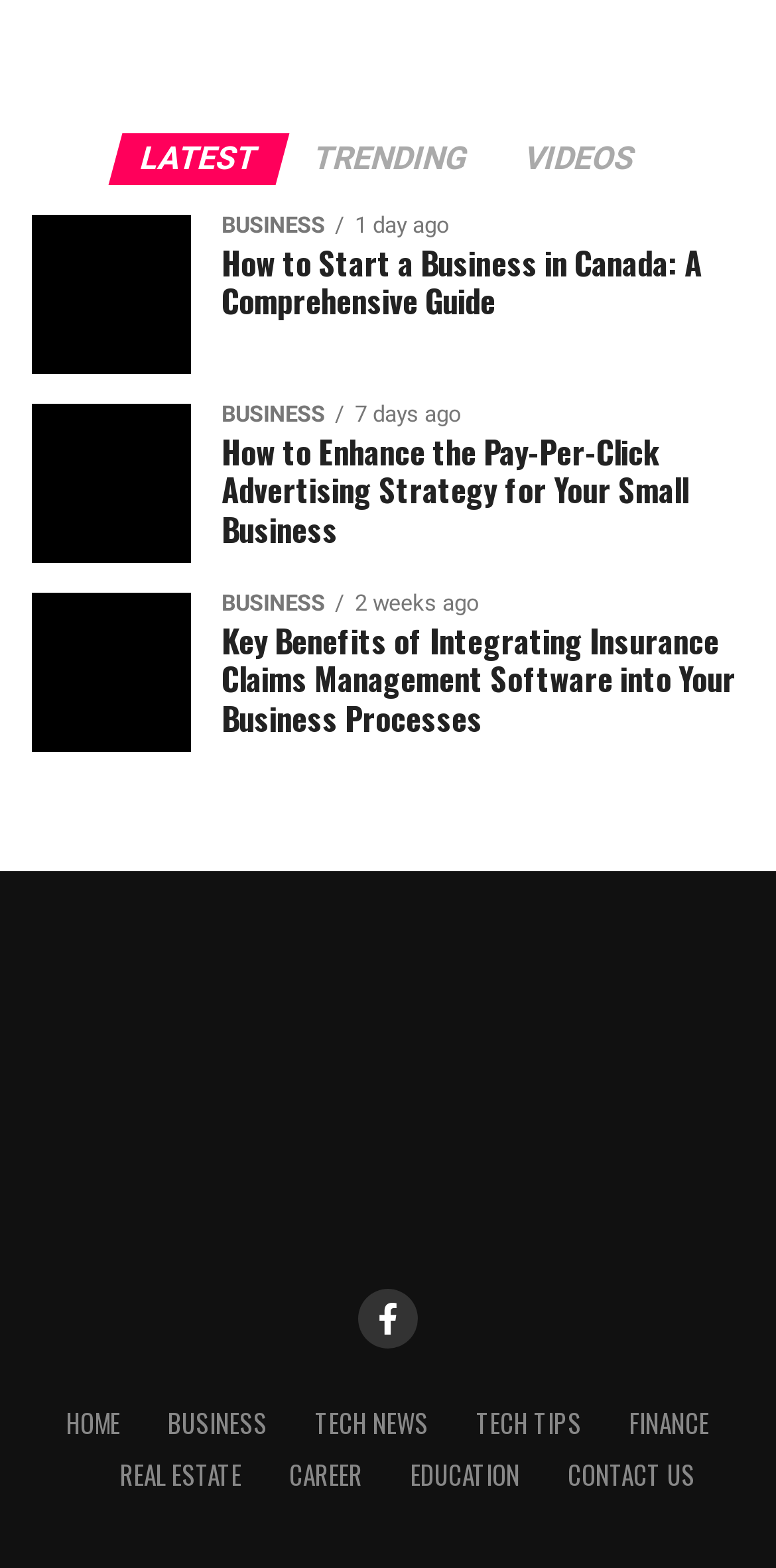Locate the bounding box coordinates of the area that needs to be clicked to fulfill the following instruction: "Go to HOME". The coordinates should be in the format of four float numbers between 0 and 1, namely [left, top, right, bottom].

[0.086, 0.896, 0.155, 0.92]